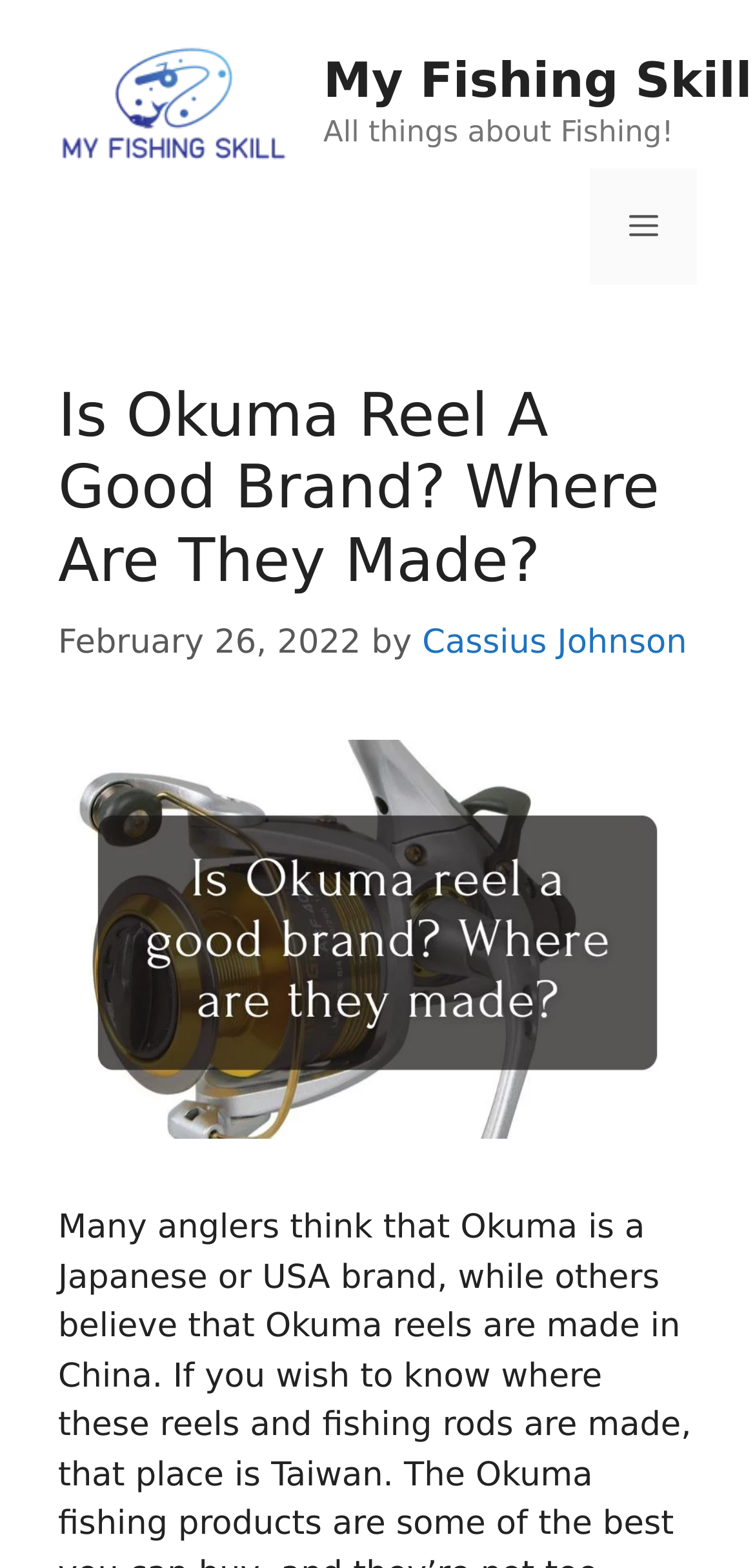Extract the main title from the webpage and generate its text.

Is Okuma Reel A Good Brand? Where Are They Made?